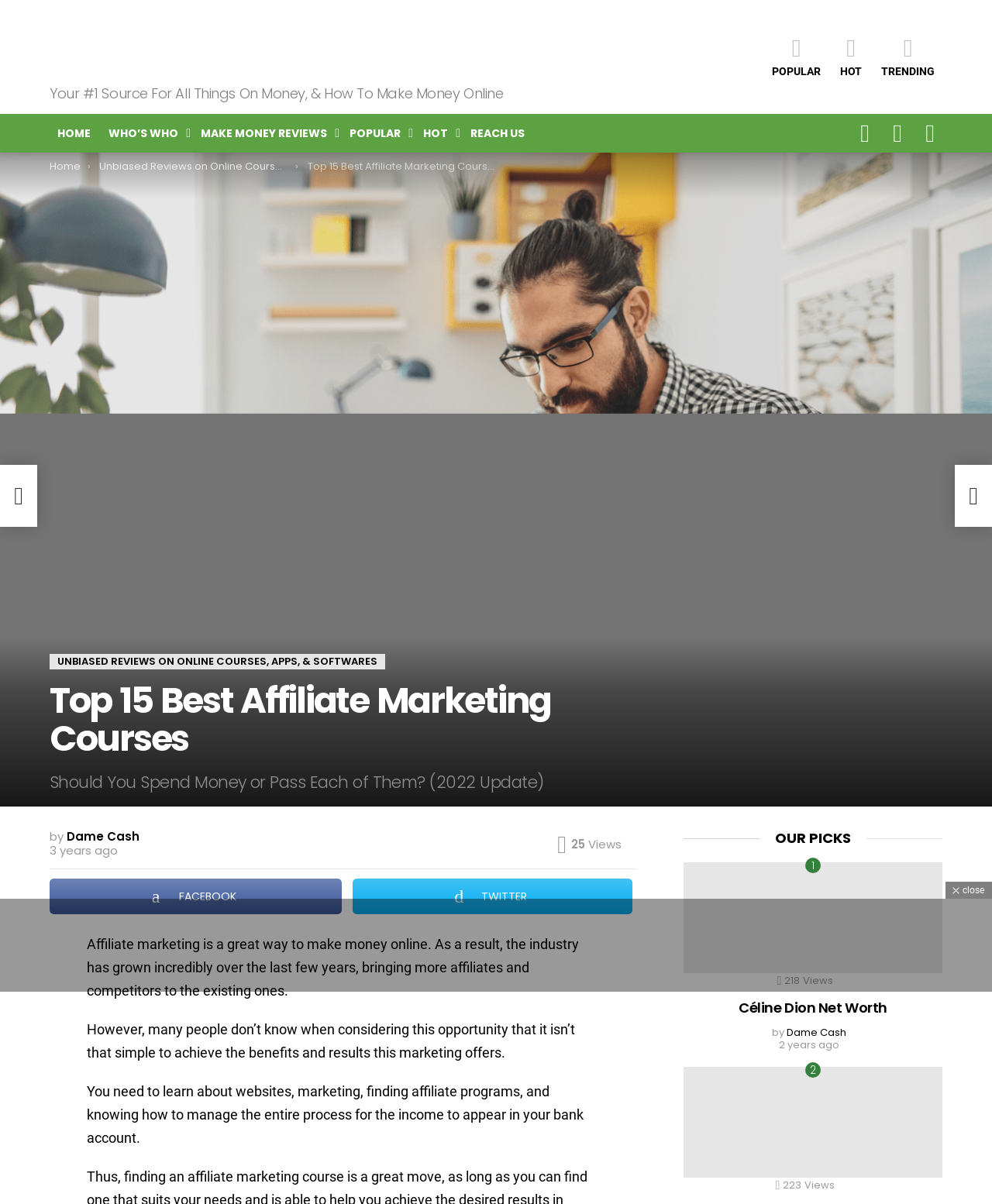Answer the following query concisely with a single word or phrase:
What is the name of the website?

Did You Say Money?